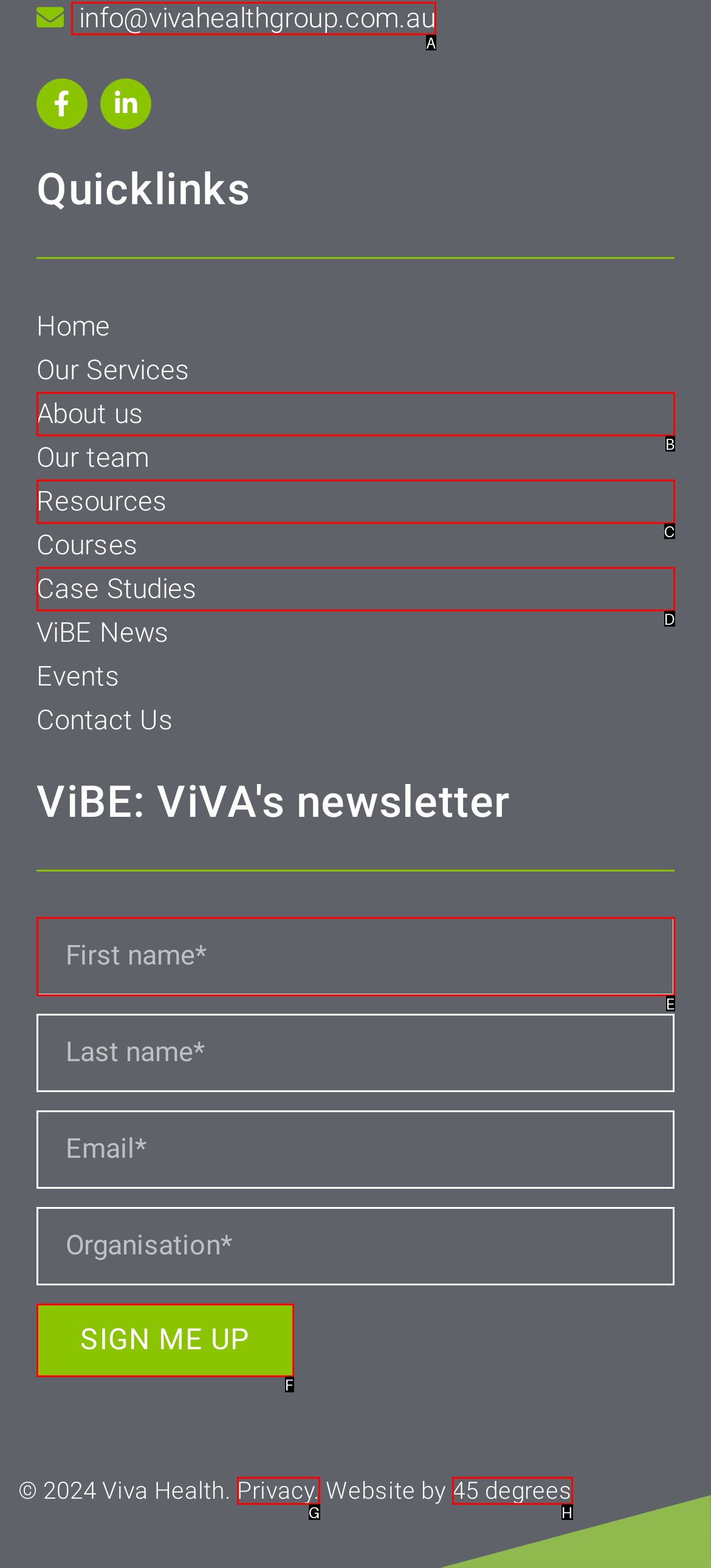Select the option that fits this description: SIGN ME UP
Answer with the corresponding letter directly.

F